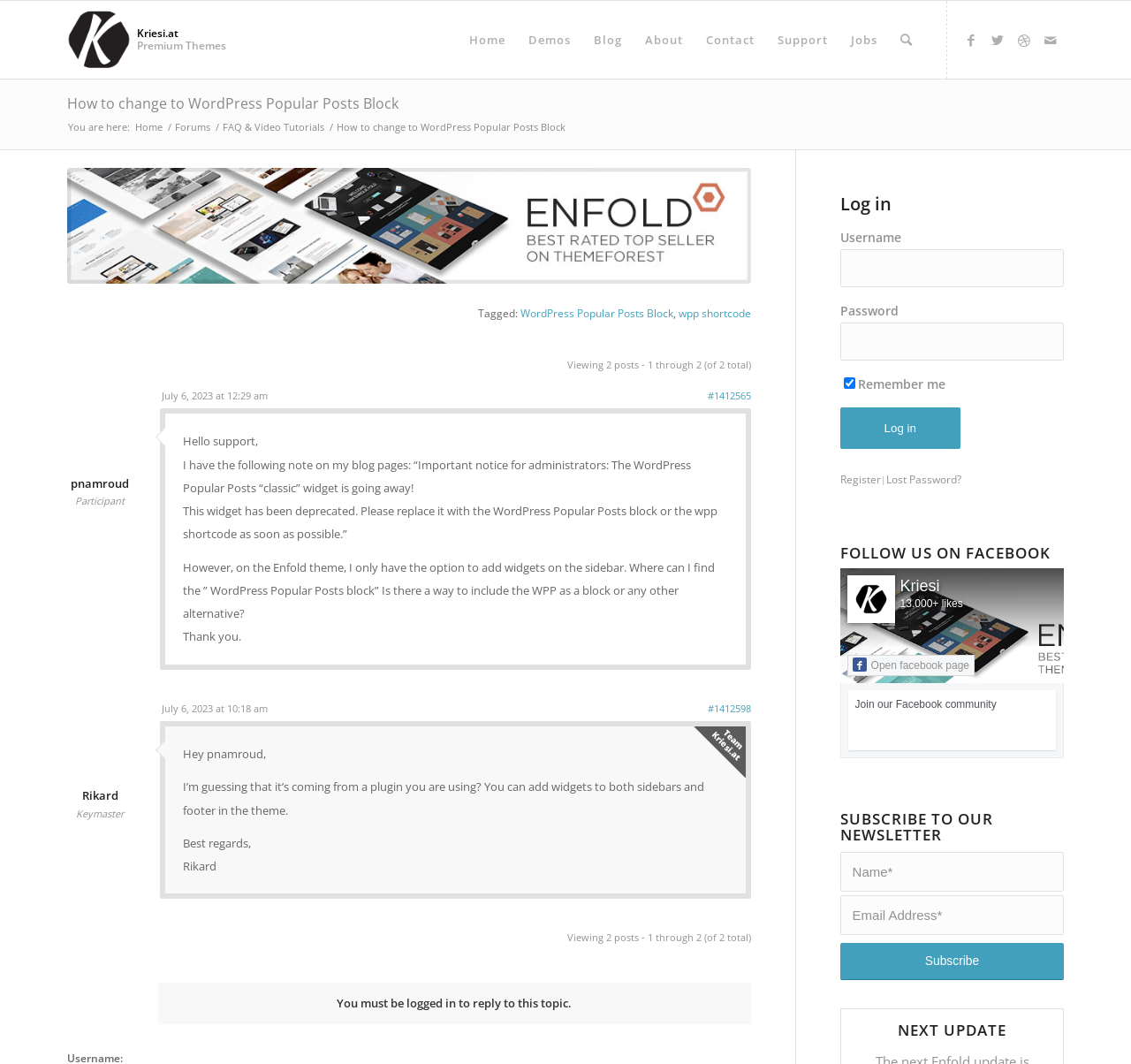Provide the bounding box coordinates of the HTML element this sentence describes: "Jobs".

[0.742, 0.001, 0.786, 0.074]